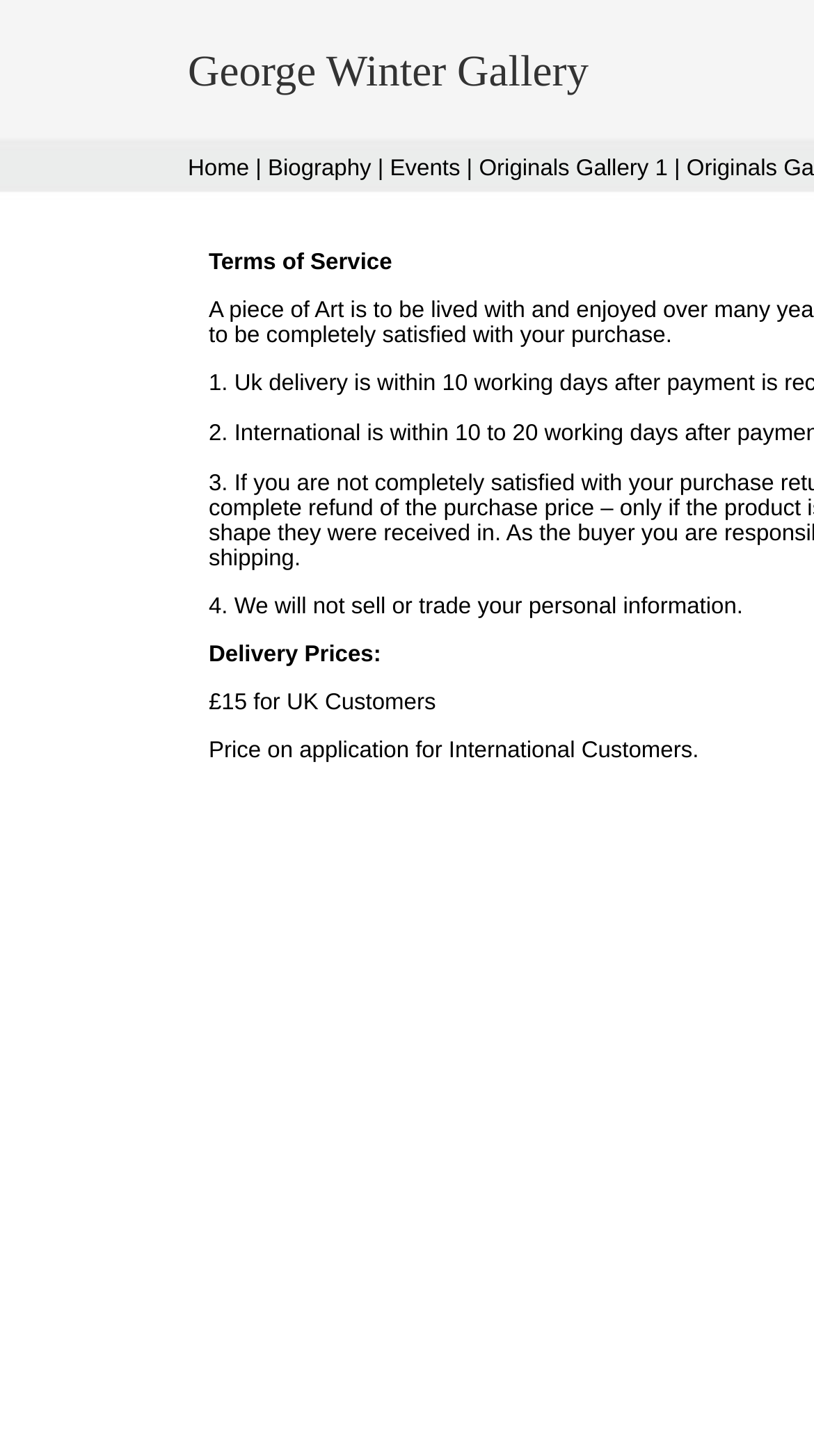Articulate a complete and detailed caption of the webpage elements.

The webpage is the George Winter Artist Gallery, which appears to be a website for artists and art prints. At the top, there is a navigation menu with five links: "Home", "Biography", "Events", and "Originals Gallery 1", separated by a vertical line. 

Below the navigation menu, there is a section that seems to be related to the website's policies. It contains four paragraphs of text. The first paragraph mentions that the website will not sell or trade personal information. The second paragraph is about delivery prices, stating that the cost is £15 for UK customers and that international customers need to apply for a price quote. The third and fourth paragraphs are empty, containing only a non-breaking space character.

The layout of the webpage is divided into three main sections, each taking up a similar amount of horizontal space. The navigation menu and the policy section are stacked vertically, with the navigation menu at the top and the policy section below it.